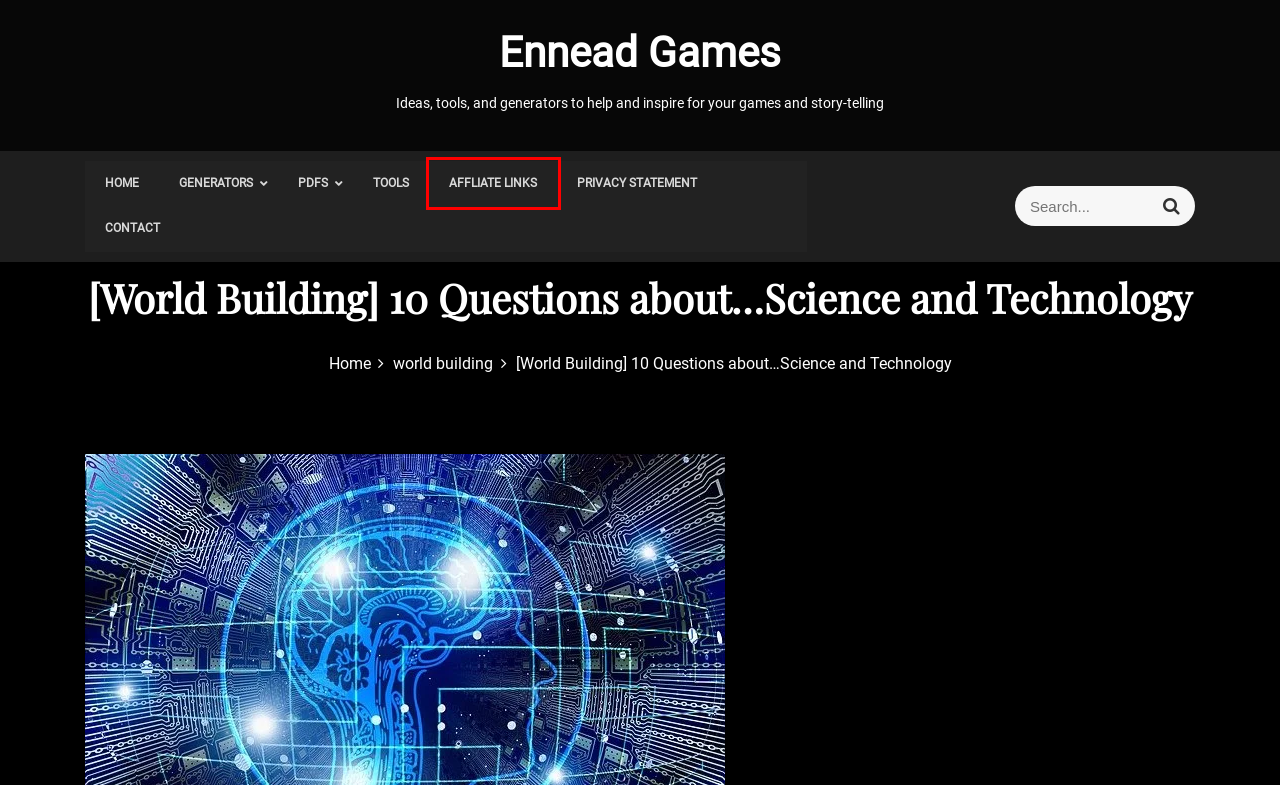Using the screenshot of a webpage with a red bounding box, pick the webpage description that most accurately represents the new webpage after the element inside the red box is clicked. Here are the candidates:
A. Privacy Statement  - Ennead Games
B. Affliate Links  - Ennead Games
C. PDFs  - Ennead Games
D. Ennead Games  - Ideas, tools, and generators to help and inspire for your games and story-telling
E. Tools  - Ennead Games
F. Contact  - Ennead Games
G. world building Archives  - Ennead Games
H. Gens and Tools  - Ennead Games

B